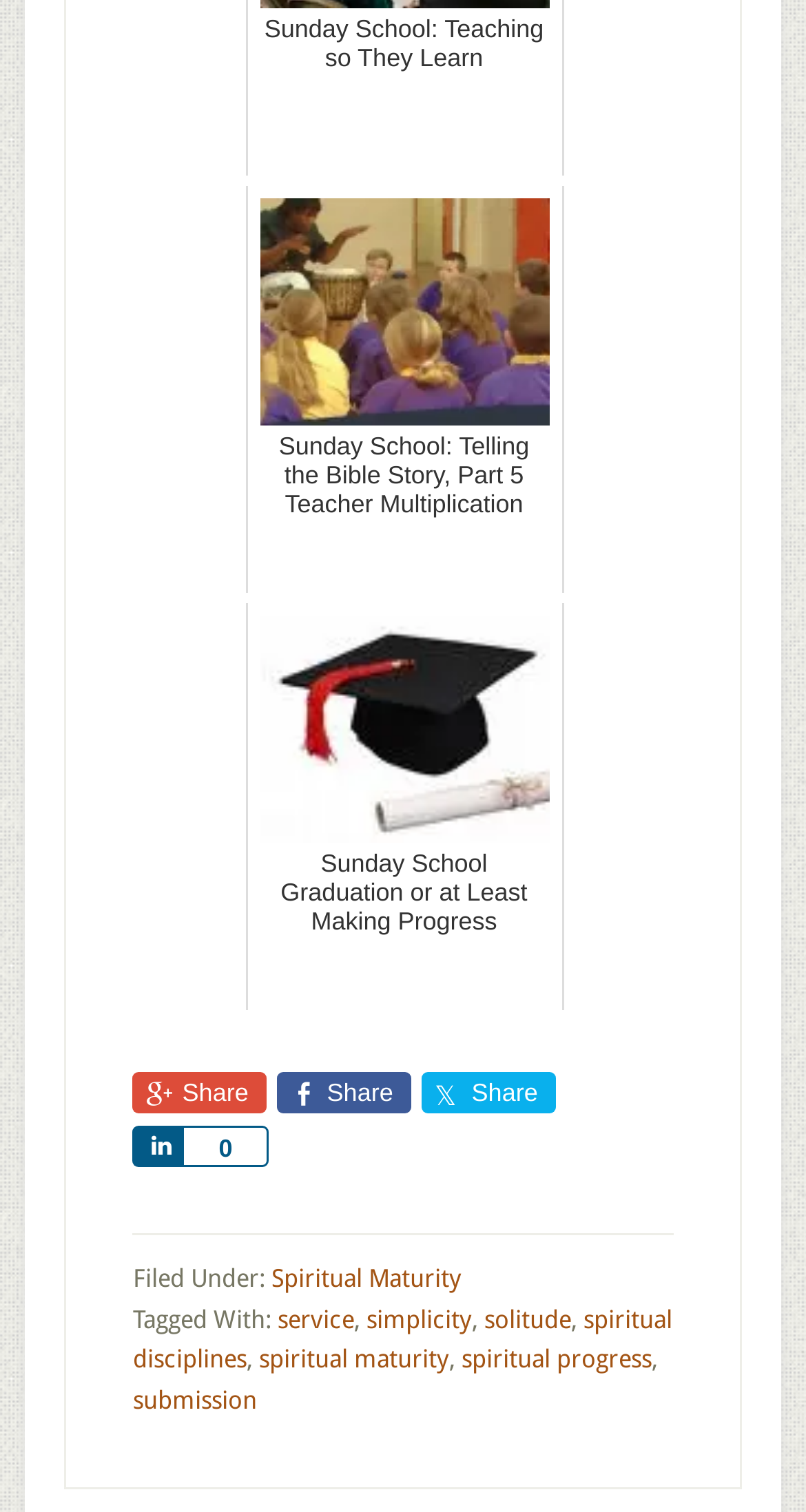Identify the bounding box of the HTML element described as: "aria-label="Search"".

None